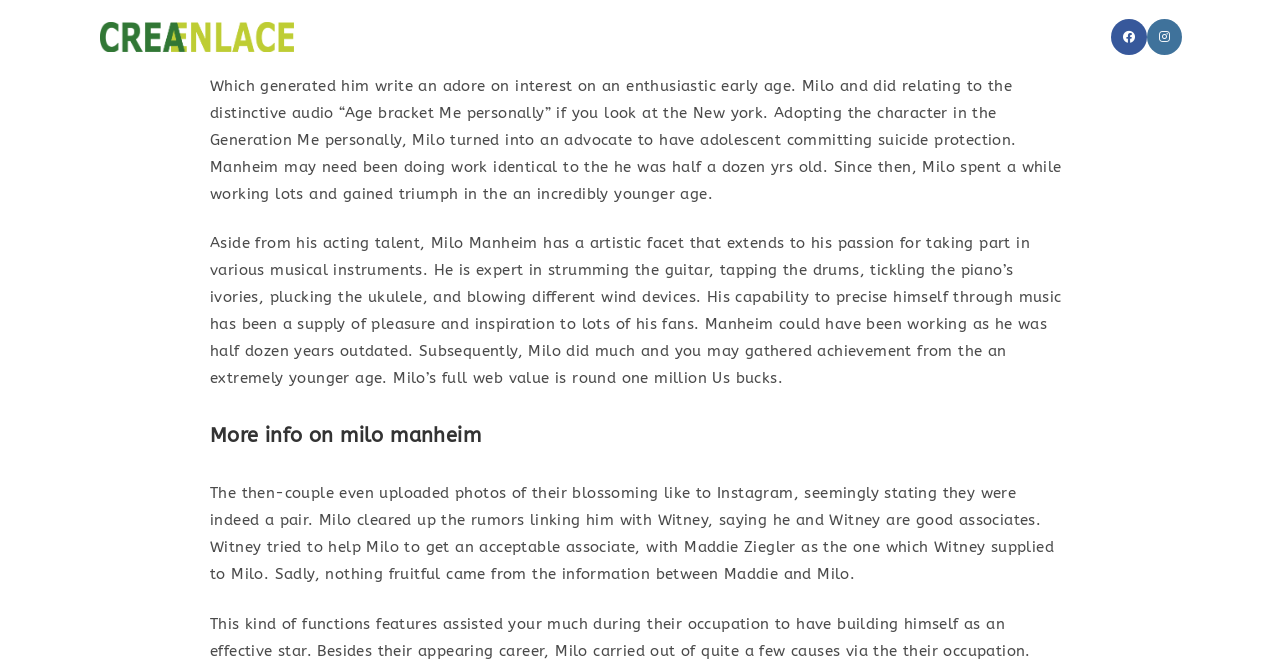Given the webpage screenshot and the description, determine the bounding box coordinates (top-left x, top-left y, bottom-right x, bottom-right y) that define the location of the UI element matching this description: Contacto

[0.57, 0.0, 0.645, 0.111]